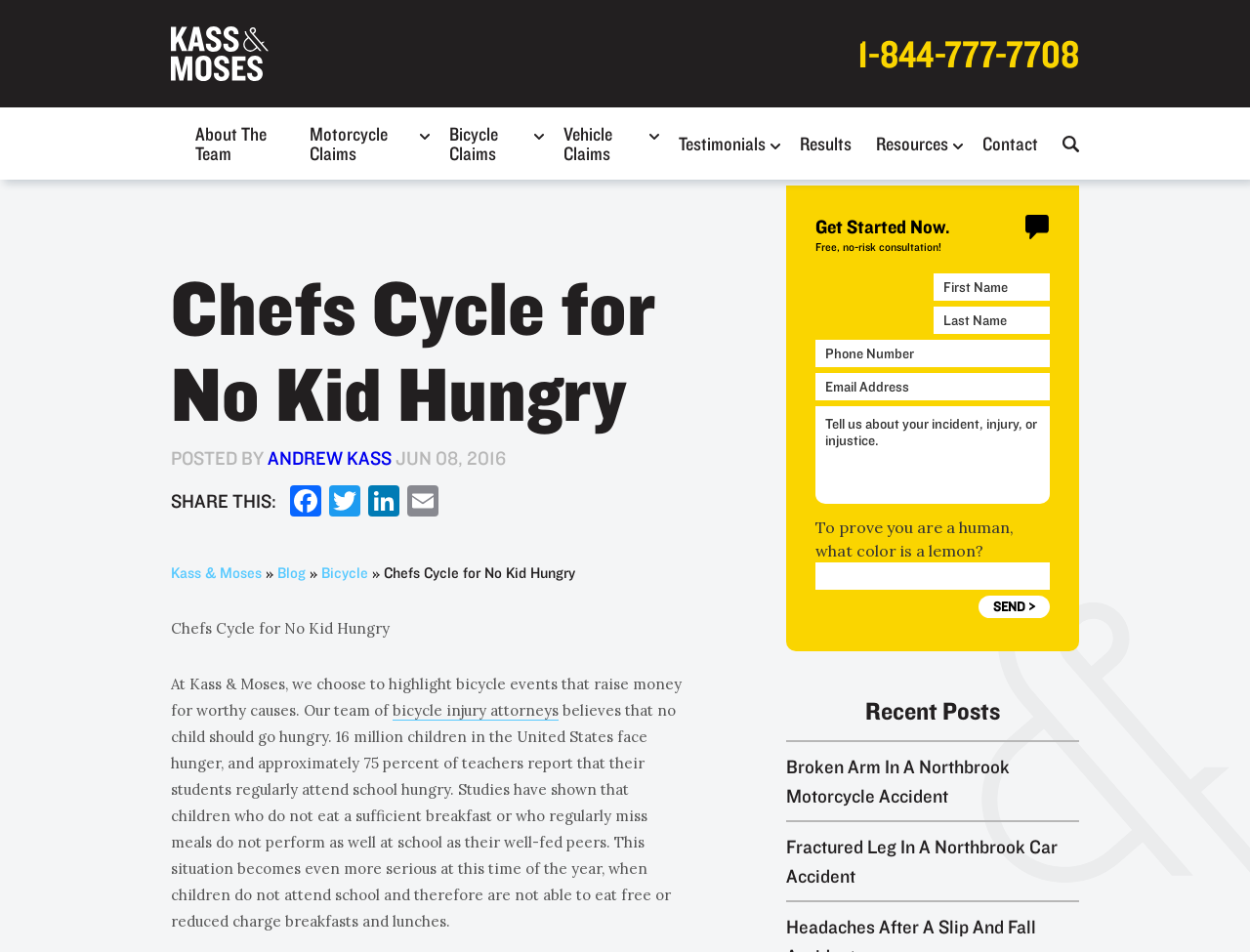What is the call to action on the contact form?
Based on the image, give a concise answer in the form of a single word or short phrase.

SEND >